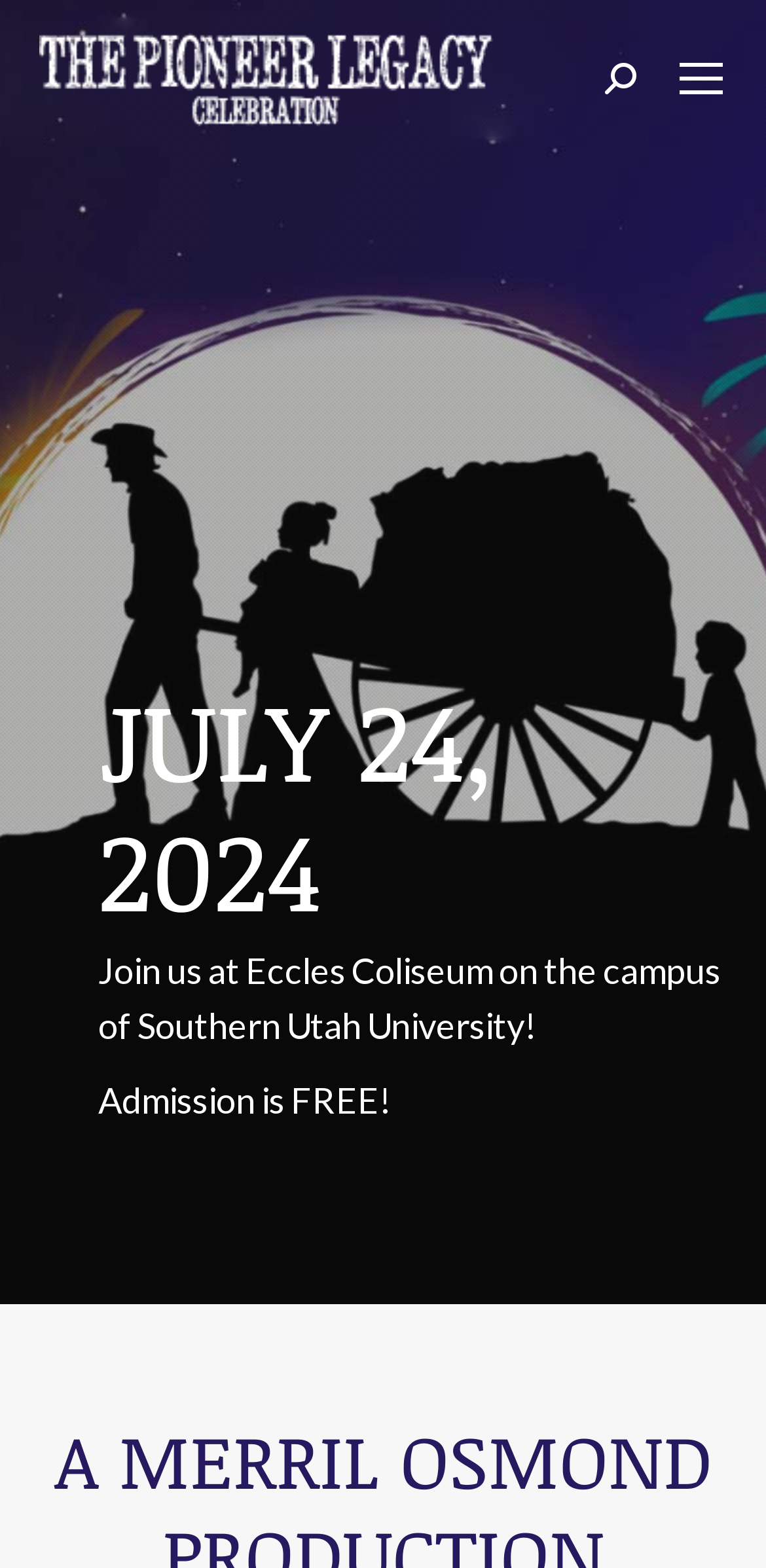Generate a thorough caption that explains the contents of the webpage.

The webpage is titled "Home - The Pioneer Legacy" and has a mobile menu icon located at the top right corner. Below the mobile menu icon, there is a search bar with a label "Search:" and a search icon. 

To the left of the mobile menu icon, the webpage's title "The Pioneer Legacy" is displayed as a link, accompanied by an image with the same title. 

Further down, a prominent heading "JULY 24, 2024" is displayed, followed by a paragraph of text "Join us at Eccles Coliseum on the campus of Southern Utah University!". Below this paragraph, there is another line of text "Admission is FREE!". 

At the bottom right corner of the webpage, there is a "Go to Top" link, accompanied by an image.